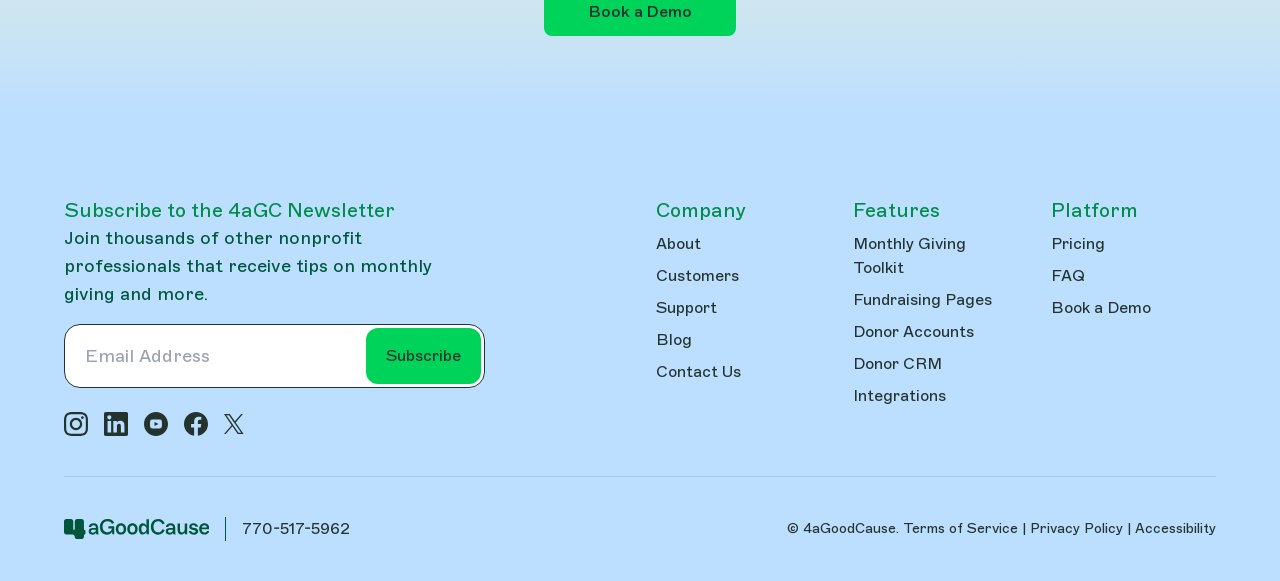Locate the bounding box coordinates of the area to click to fulfill this instruction: "View terms of service". The bounding box should be presented as four float numbers between 0 and 1, in the order [left, top, right, bottom].

[0.705, 0.894, 0.795, 0.924]